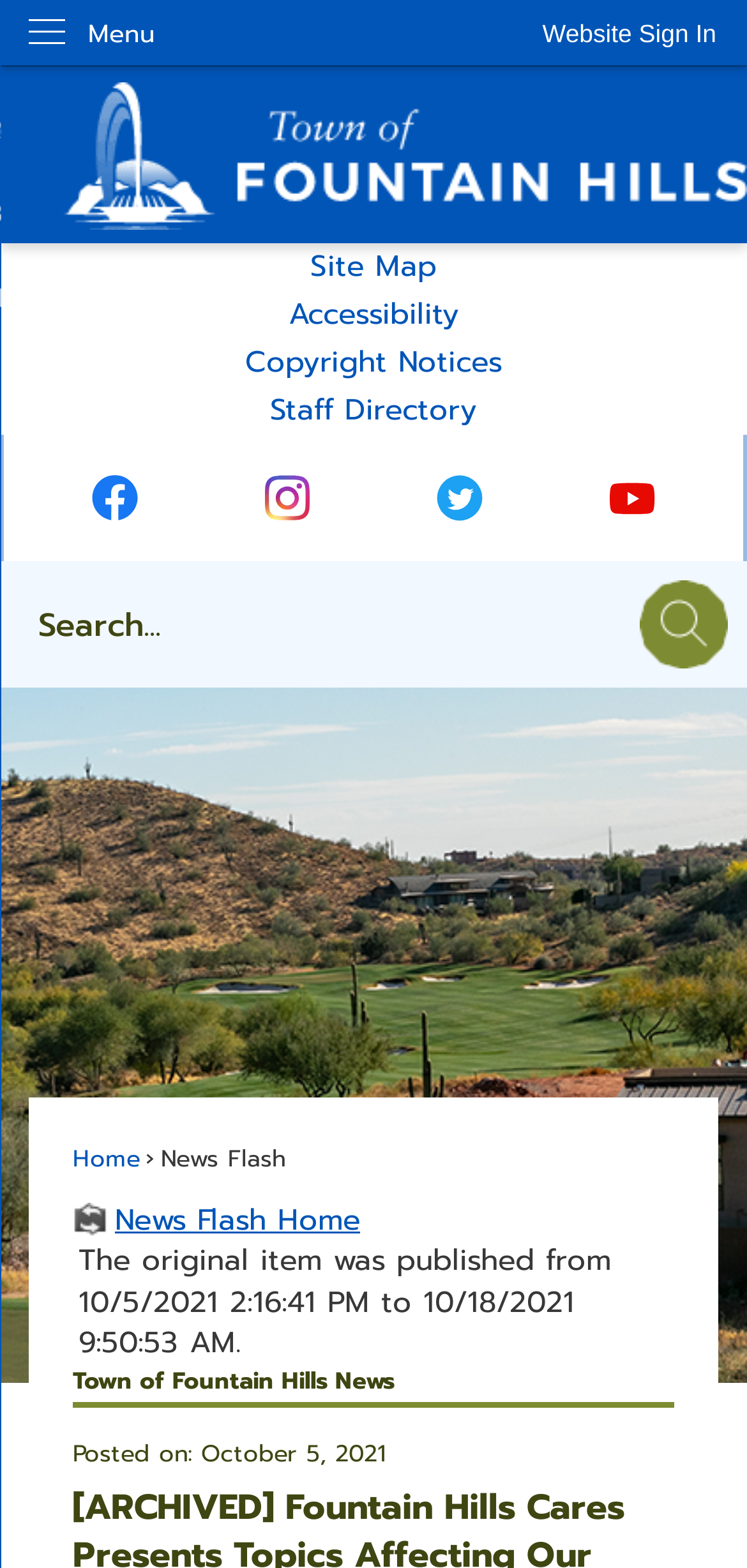What is the date of the news flash?
Please provide an in-depth and detailed response to the question.

I found the date of the news flash by looking at the StaticText element with the description 'Posted on: October 5, 2021'.